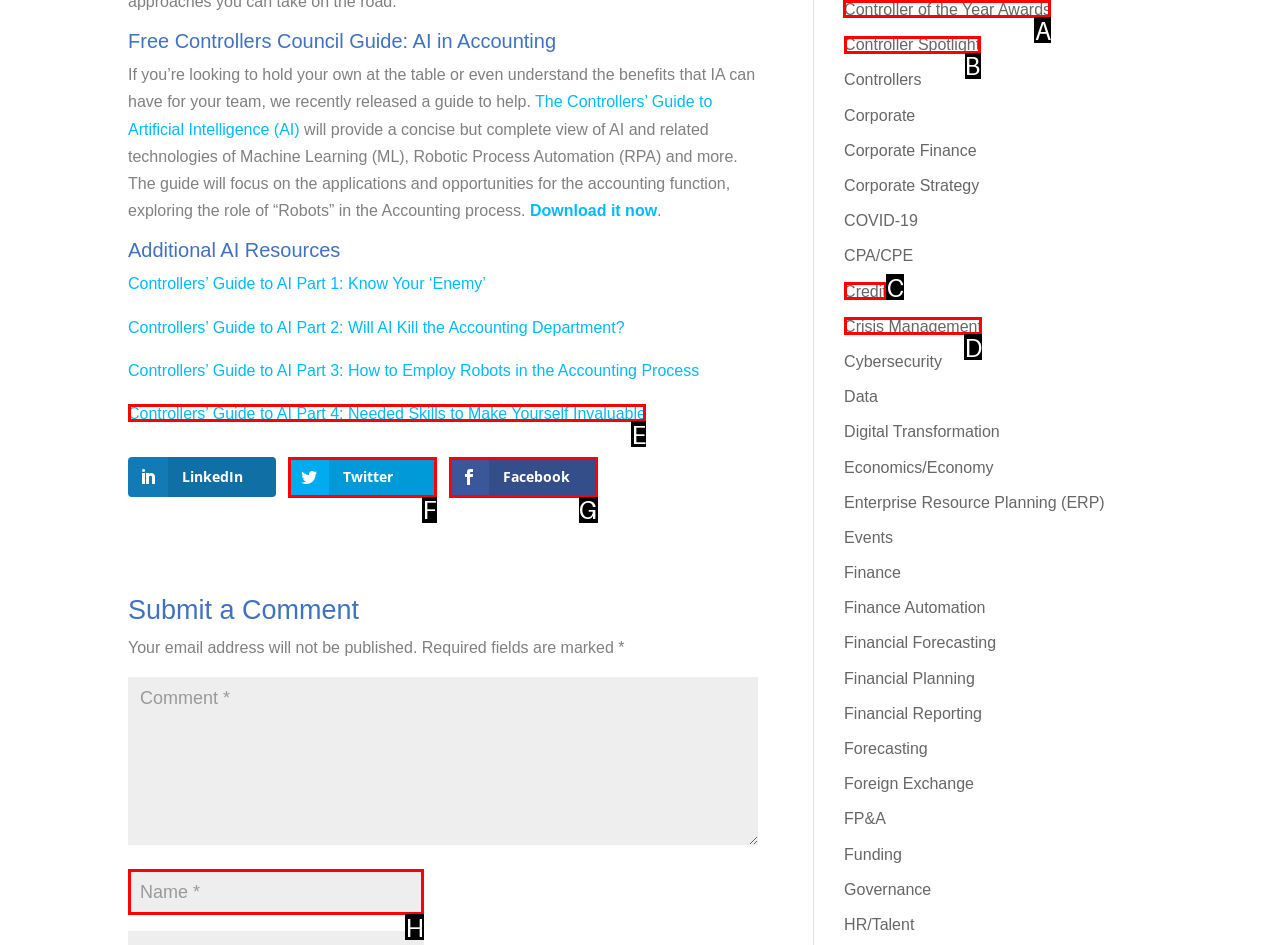Identify which HTML element should be clicked to fulfill this instruction: Visit the Controller of the Year Awards page Reply with the correct option's letter.

A